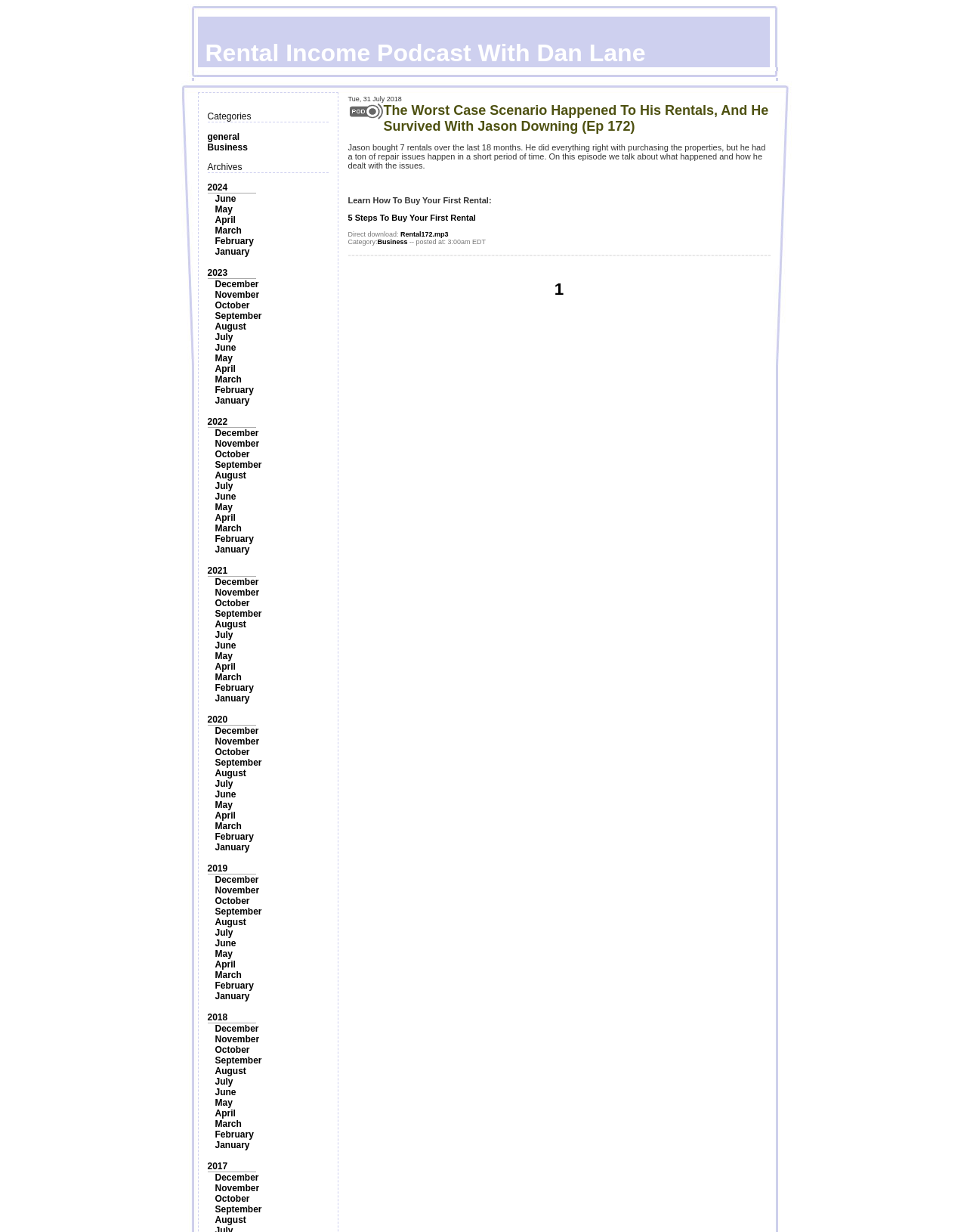Locate the UI element described by December in the provided webpage screenshot. Return the bounding box coordinates in the format (top-left x, top-left y, bottom-right x, bottom-right y), ensuring all values are between 0 and 1.

[0.222, 0.831, 0.268, 0.839]